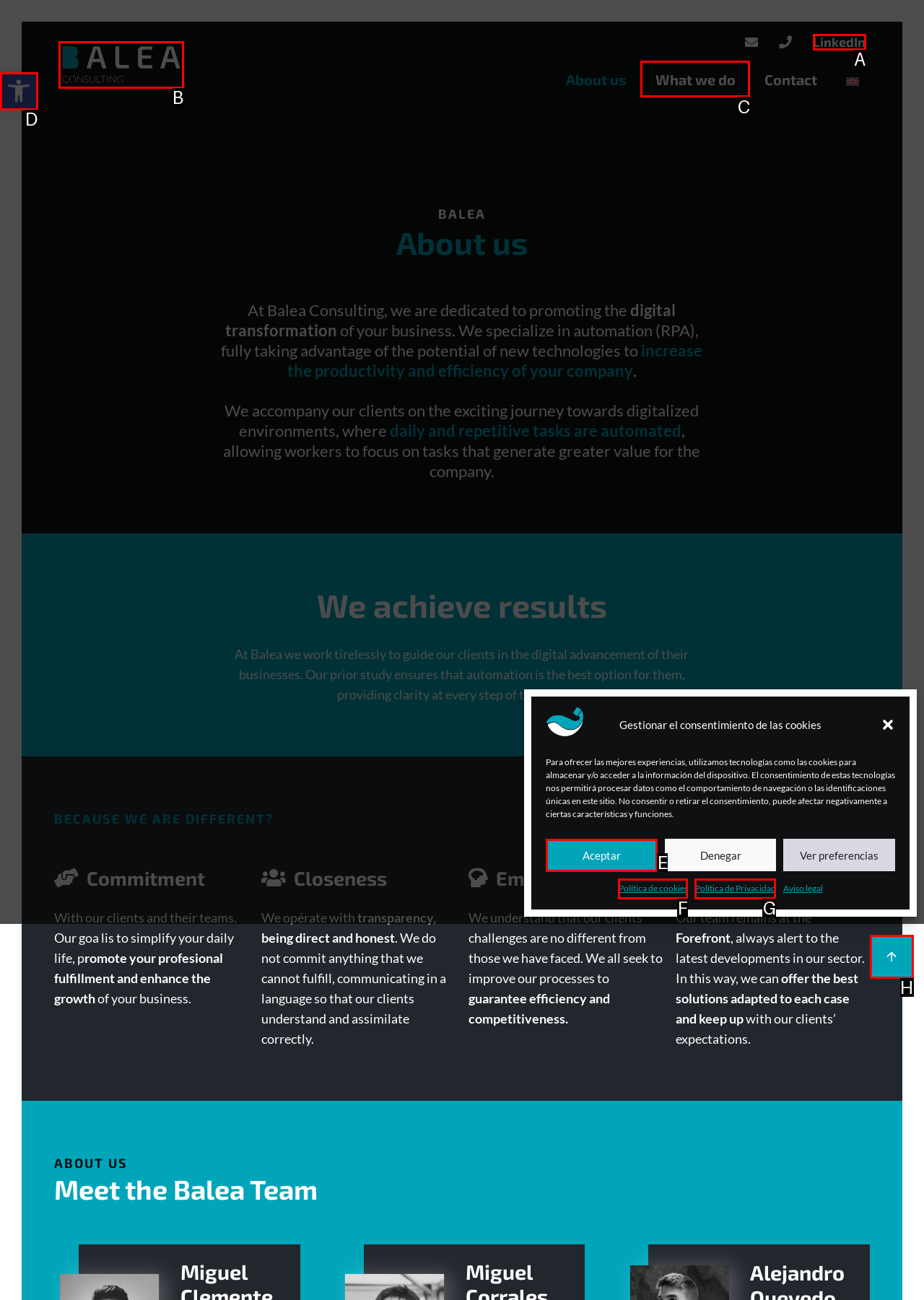Determine which option matches the description: Open toolbar Accessibility Tools. Answer using the letter of the option.

D